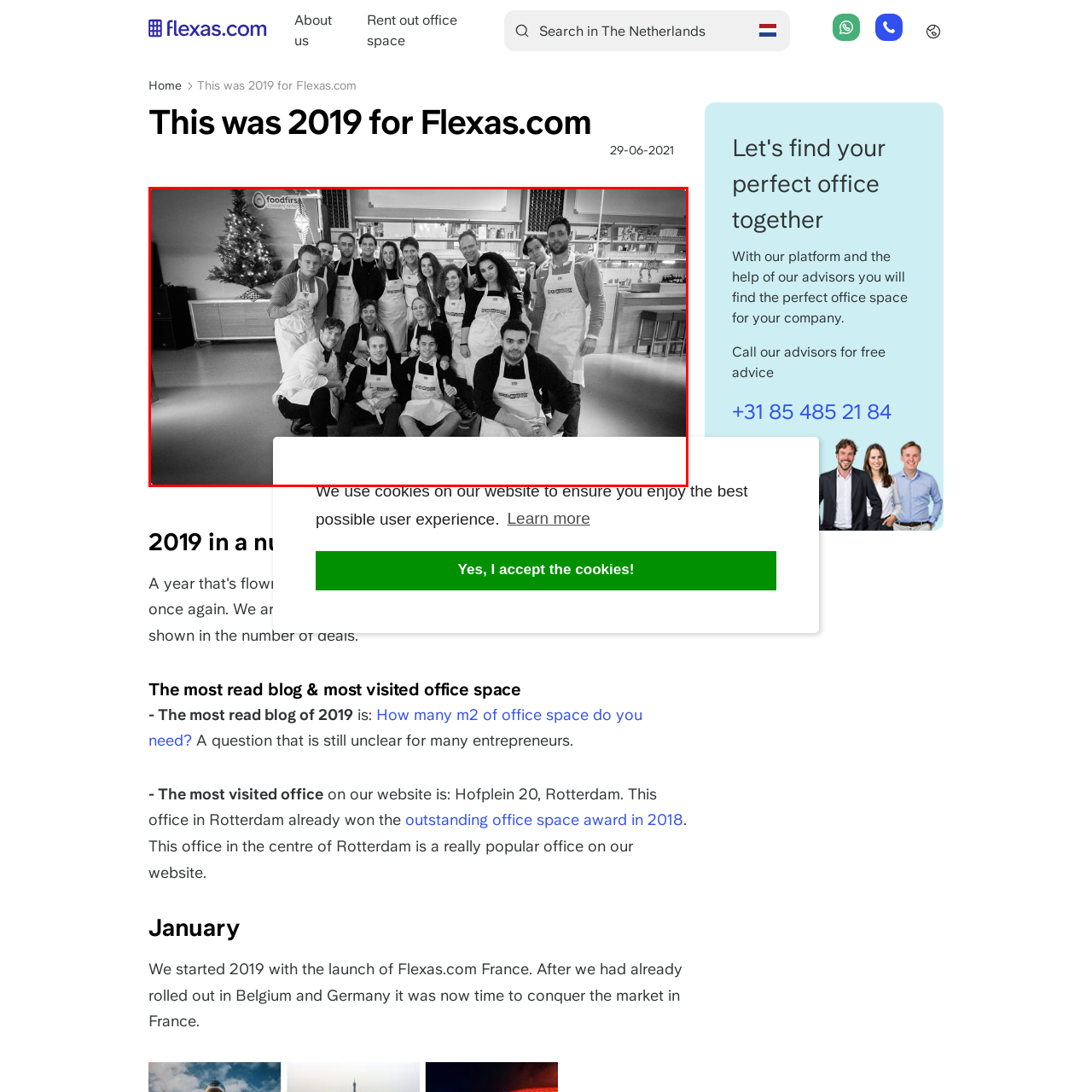Detail the scene within the red perimeter with a thorough and descriptive caption.

This black-and-white photograph captures a lively group gathering, likely from a team event or cooking class, held around Christmas time in 2019. The scene features participants wearing matching white aprons, showcasing a sense of camaraderie and teamwork. 

The backdrop hints at a festive atmosphere, with a Christmas tree adorned with decorations visible to the left. The setting appears to be a modern kitchen or dining area, with shelves stocked with culinary items and a relaxed ambiance. 

The group, composed of both men and women, exhibits a mix of joyful expressions, suggesting an enjoyable experience. Some individuals are seated, while others stand behind them, creating a warm and inclusive environment. This image not only reflects shared memories but also highlights the importance of community and collaboration in the workplace, particularly during the holiday season.